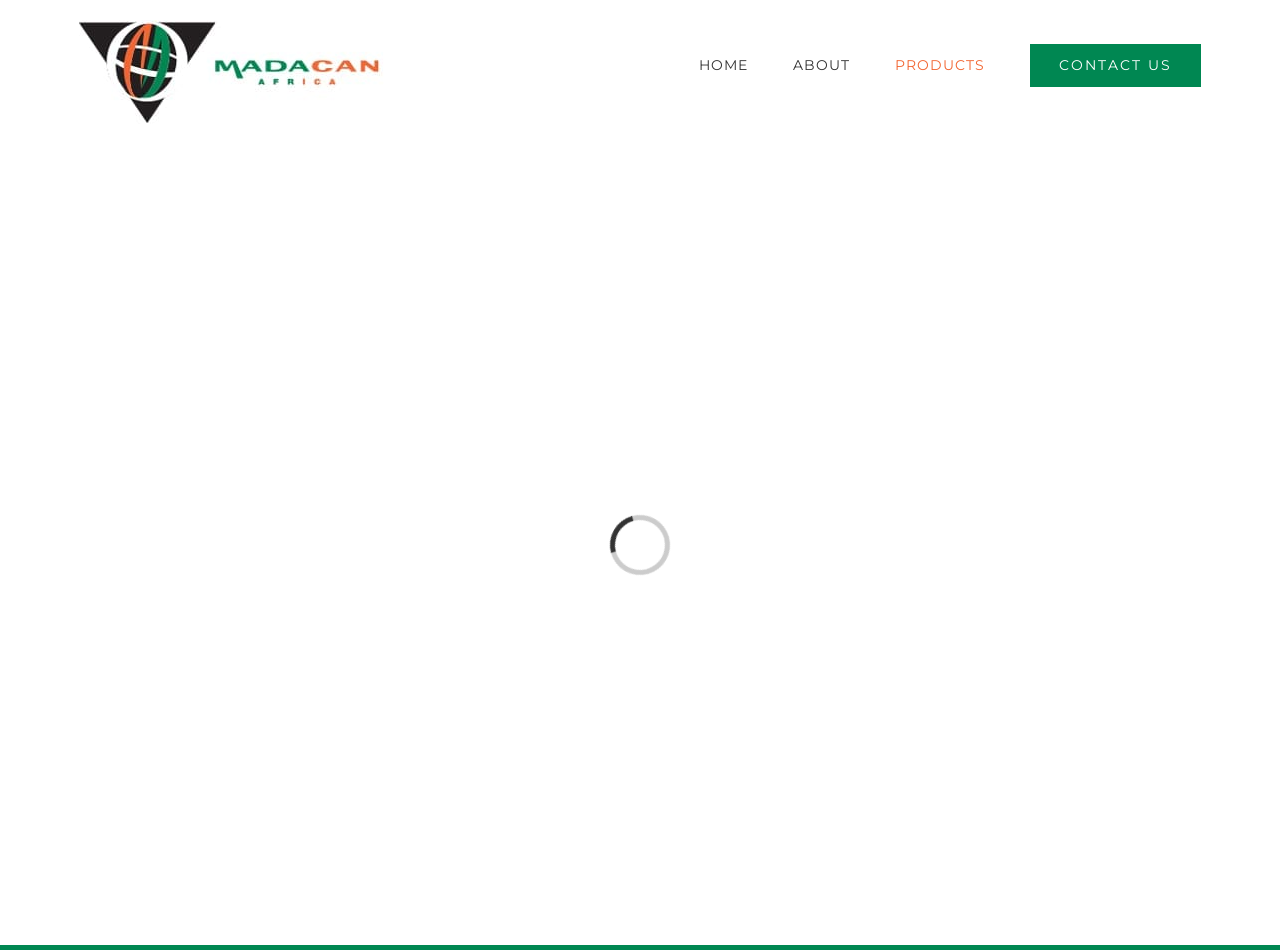What is the current status of the webpage?
Provide a thorough and detailed answer to the question.

The current status of the webpage is indicated by the static text 'Loading...' located at the middle of the webpage, with a bounding box of [0.476, 0.544, 0.514, 0.576].